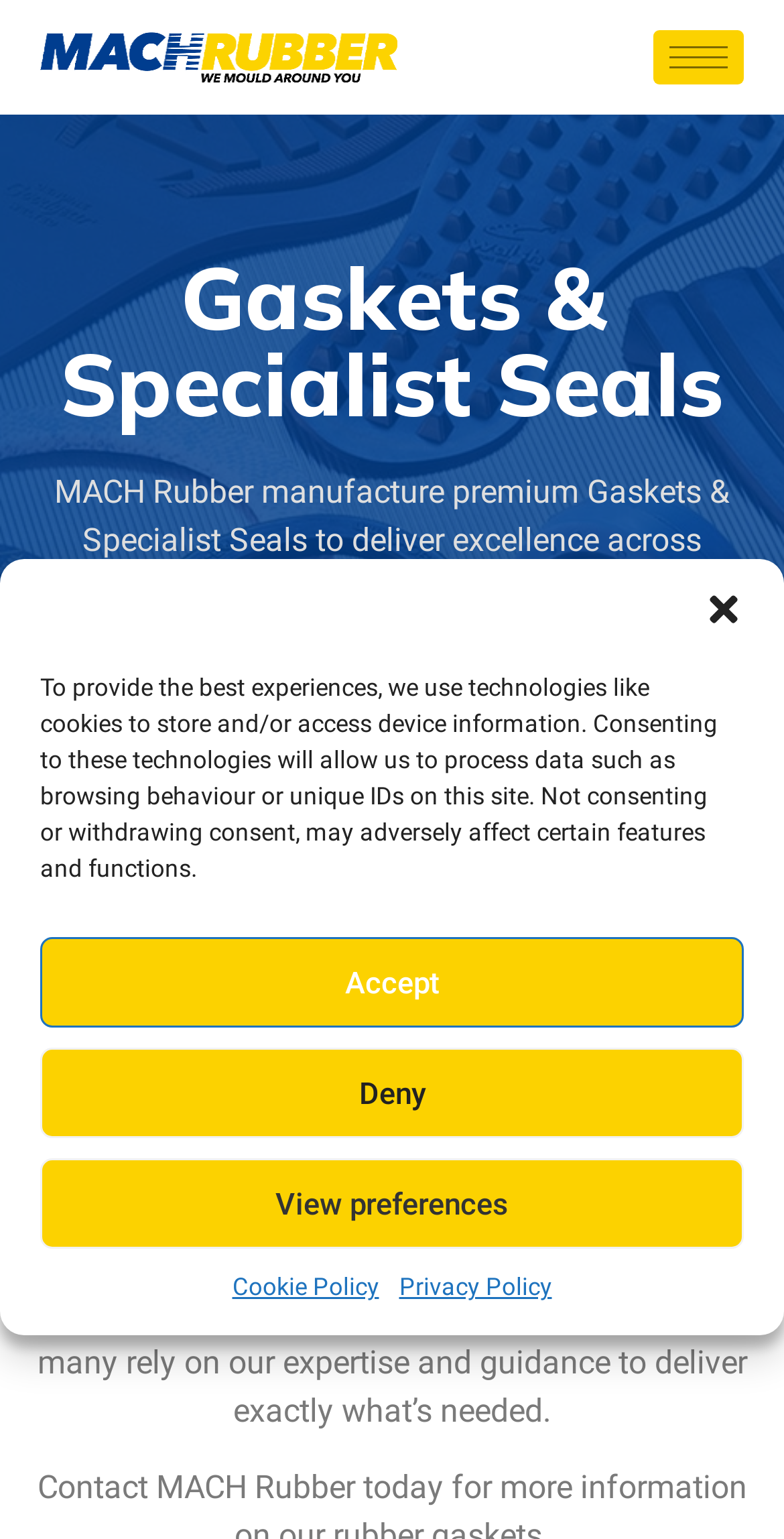What type of products does MACH Rubber manufacture?
Respond to the question with a well-detailed and thorough answer.

Based on the webpage content, specifically the heading 'Gaskets & Specialist Seals' and the static text 'MACH Rubber manufacture premium Gaskets & Specialist Seals to deliver excellence across industries.', it is clear that MACH Rubber manufactures Gaskets & Specialist Seals.